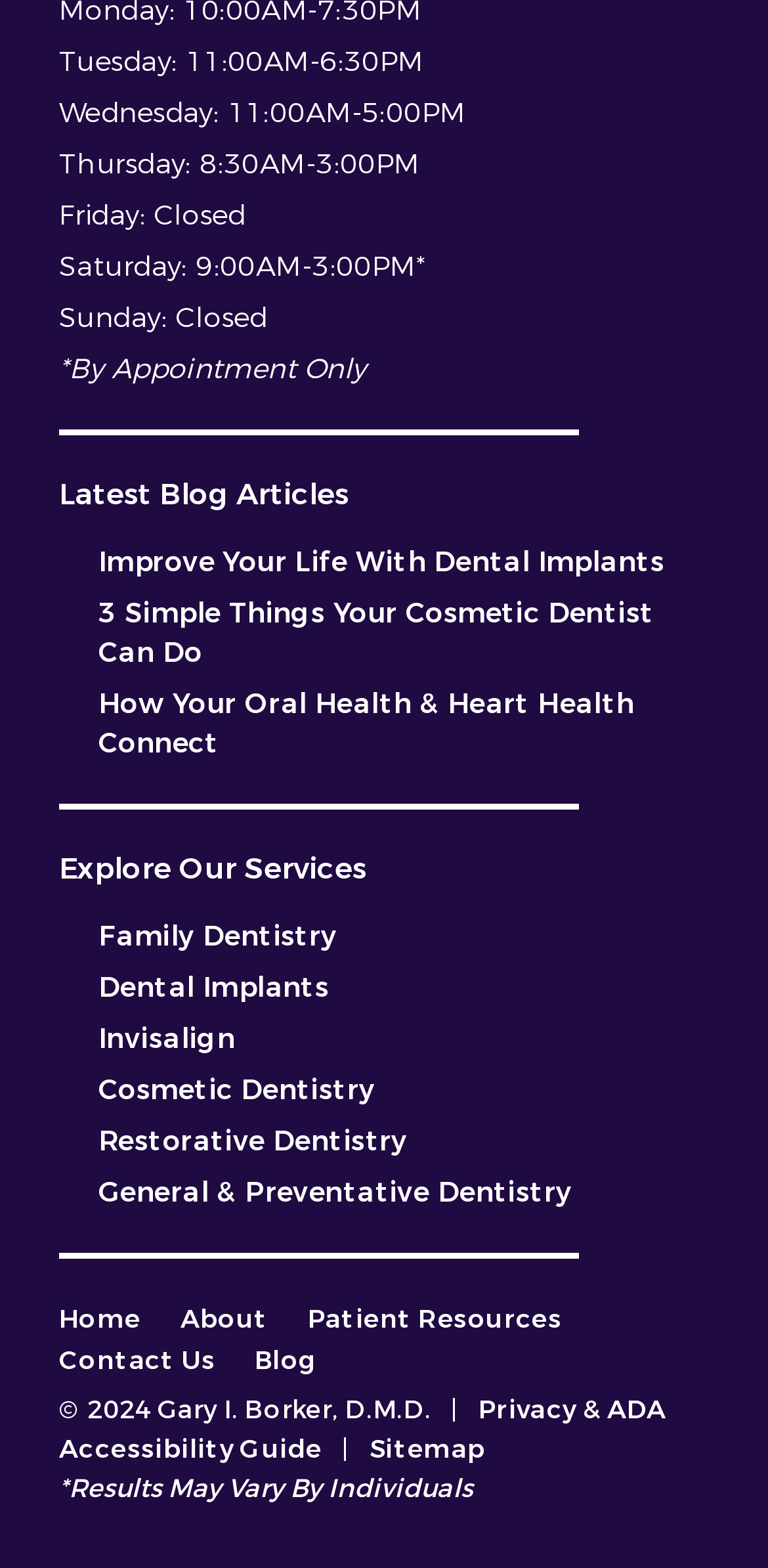Specify the bounding box coordinates of the region I need to click to perform the following instruction: "View the blog article about dental implants". The coordinates must be four float numbers in the range of 0 to 1, i.e., [left, top, right, bottom].

[0.128, 0.347, 0.865, 0.371]